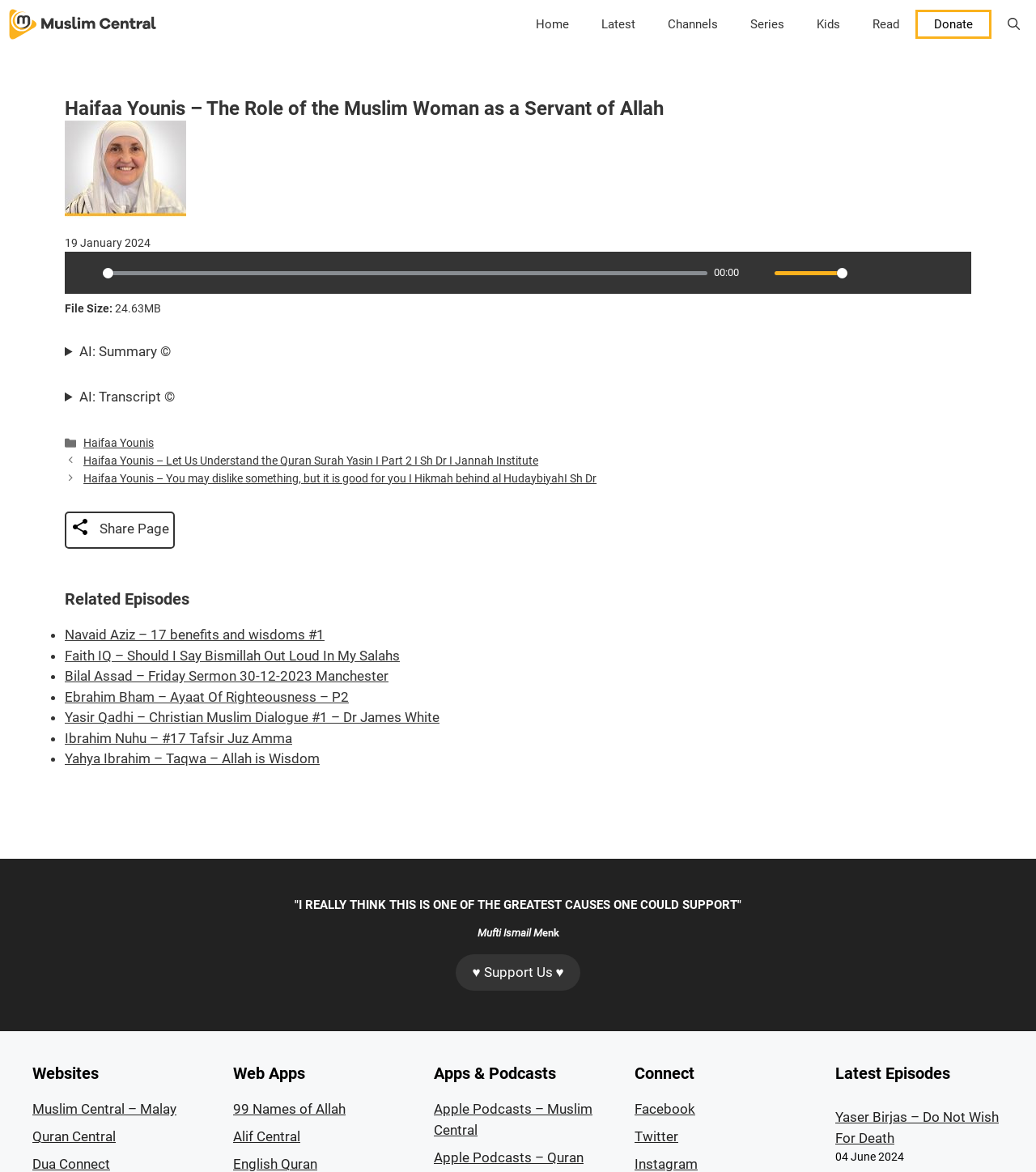Using the webpage screenshot and the element description Apple Podcasts – Muslim Central, determine the bounding box coordinates. Specify the coordinates in the format (top-left x, top-left y, bottom-right x, bottom-right y) with values ranging from 0 to 1.

[0.419, 0.939, 0.572, 0.971]